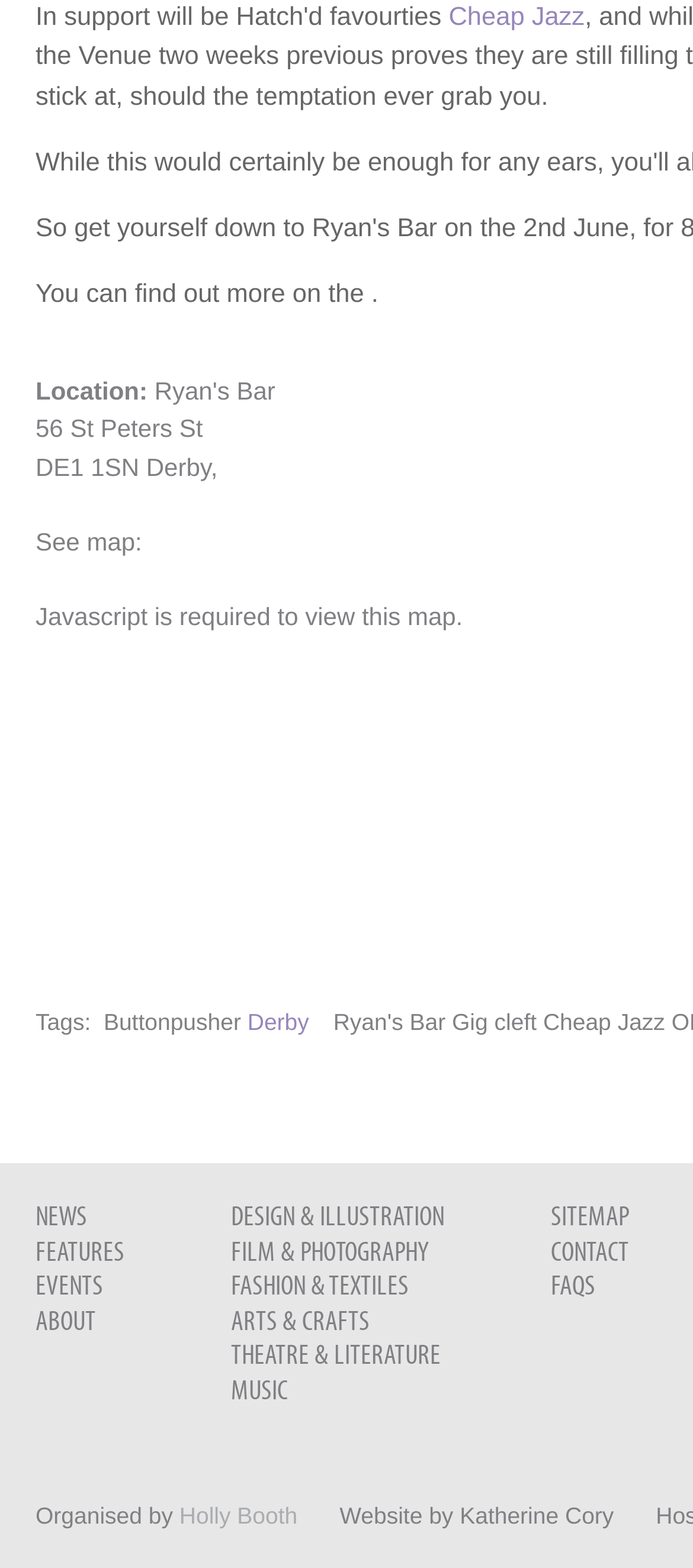Locate the bounding box coordinates of the clickable region to complete the following instruction: "View map."

[0.051, 0.337, 0.205, 0.355]